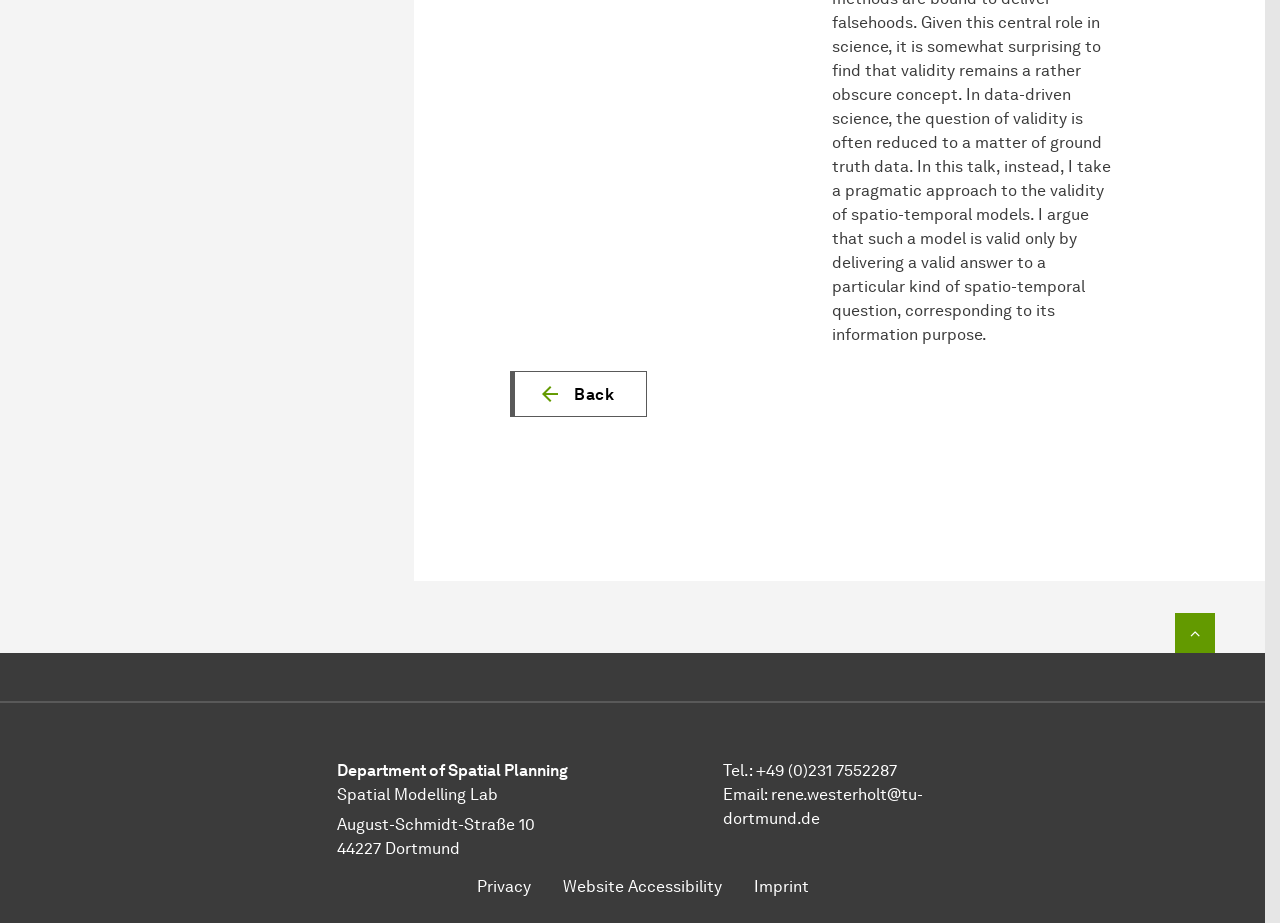What is the phone number?
Please provide a comprehensive answer to the question based on the webpage screenshot.

I found the answer by looking at the StaticText element with the text 'Tel.: +49 (0)231 7552287' located at coordinates [0.565, 0.825, 0.701, 0.845]. This text is likely to be the phone number.